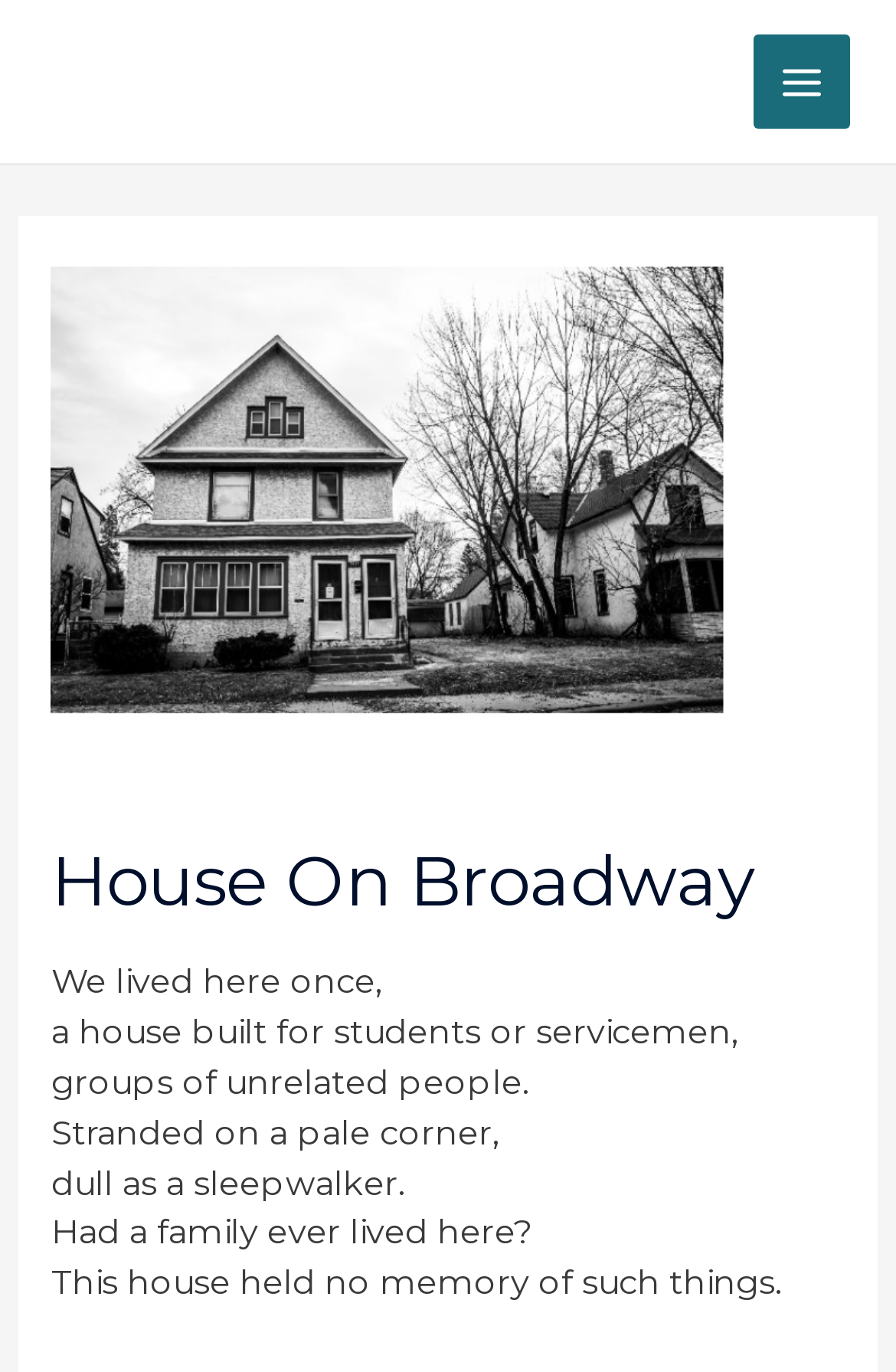Answer the question below with a single word or a brief phrase: 
What is the tone of the passage?

Reflective